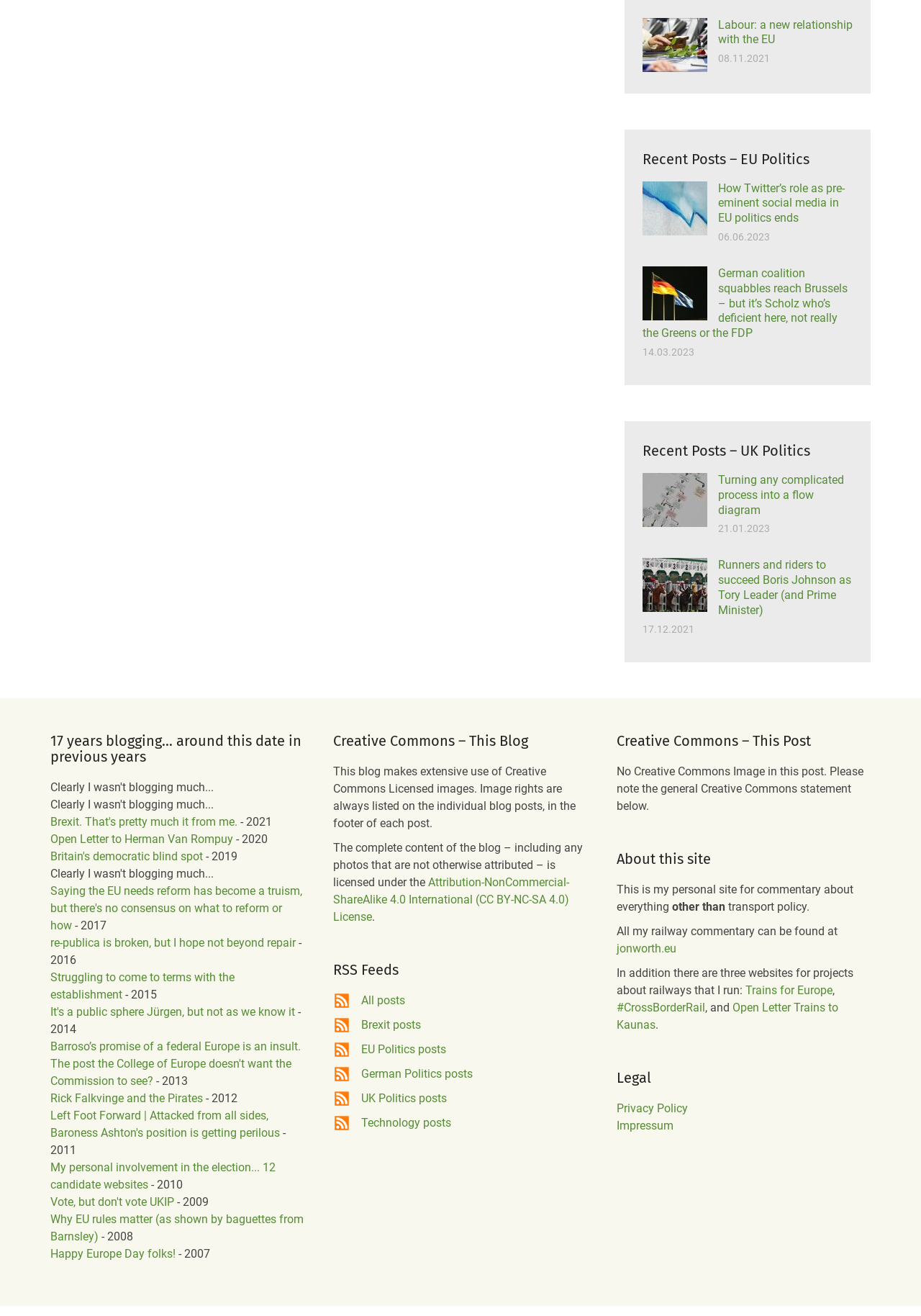Provide a brief response in the form of a single word or phrase:
What is the license of the blog content?

CC BY-NC-SA 4.0